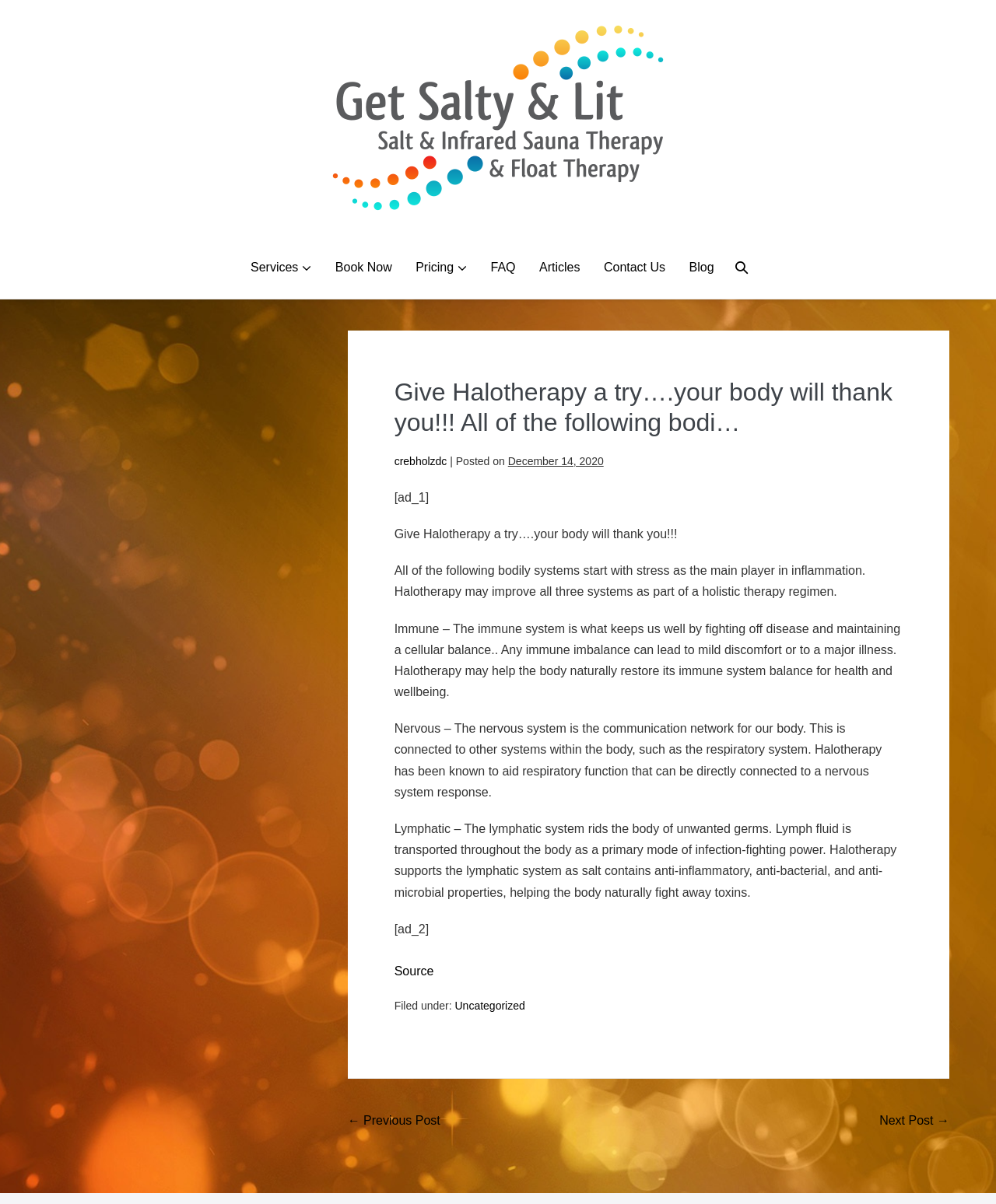Please find the bounding box coordinates of the element that needs to be clicked to perform the following instruction: "Read the article". The bounding box coordinates should be four float numbers between 0 and 1, represented as [left, top, right, bottom].

[0.396, 0.313, 0.906, 0.363]